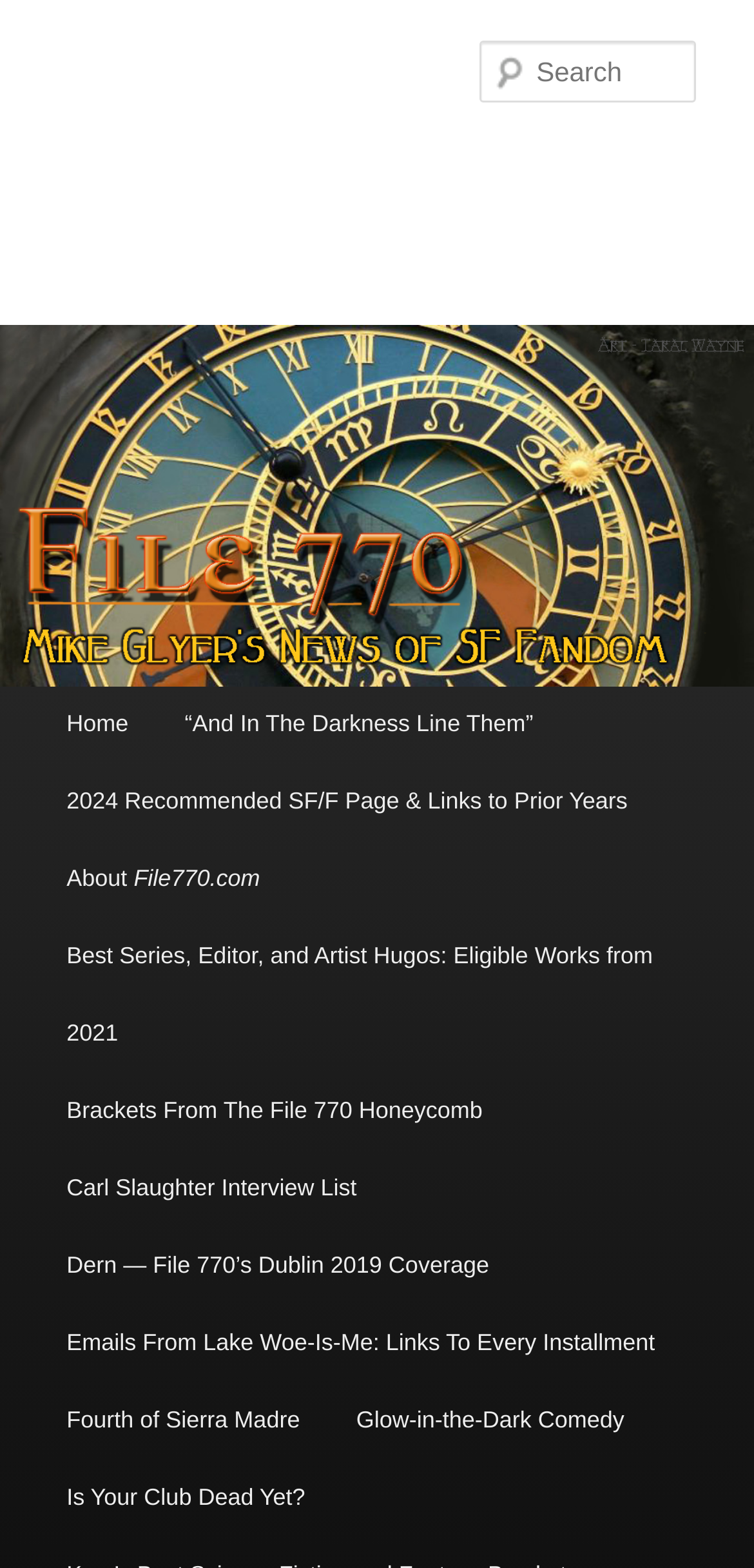Provide a thorough description of the webpage's content and layout.

The webpage is about File 770, a news website focused on science fiction fandom. At the top, there are two "Skip to" links, allowing users to navigate to primary and secondary content. Below these links, the website's title "File 770" is displayed prominently, with a smaller link to the same title below it. 

To the right of the title, there is a heading that describes the website as "Mike Glyer's news of science fiction fandom". Below this heading, a large image with the title "File 770" is displayed, taking up most of the width of the page. 

On the top right, there is a search box with a placeholder text "Search Search". Below the image, a main menu is displayed, with several links to different sections of the website, including "Home", "“And In The Darkness Line Them”", and several other articles and pages. These links are arranged vertically, with the "Home" link at the top and the rest following below it.